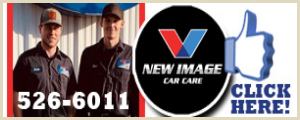Please respond to the question using a single word or phrase:
What is the phone number provided?

526-6011